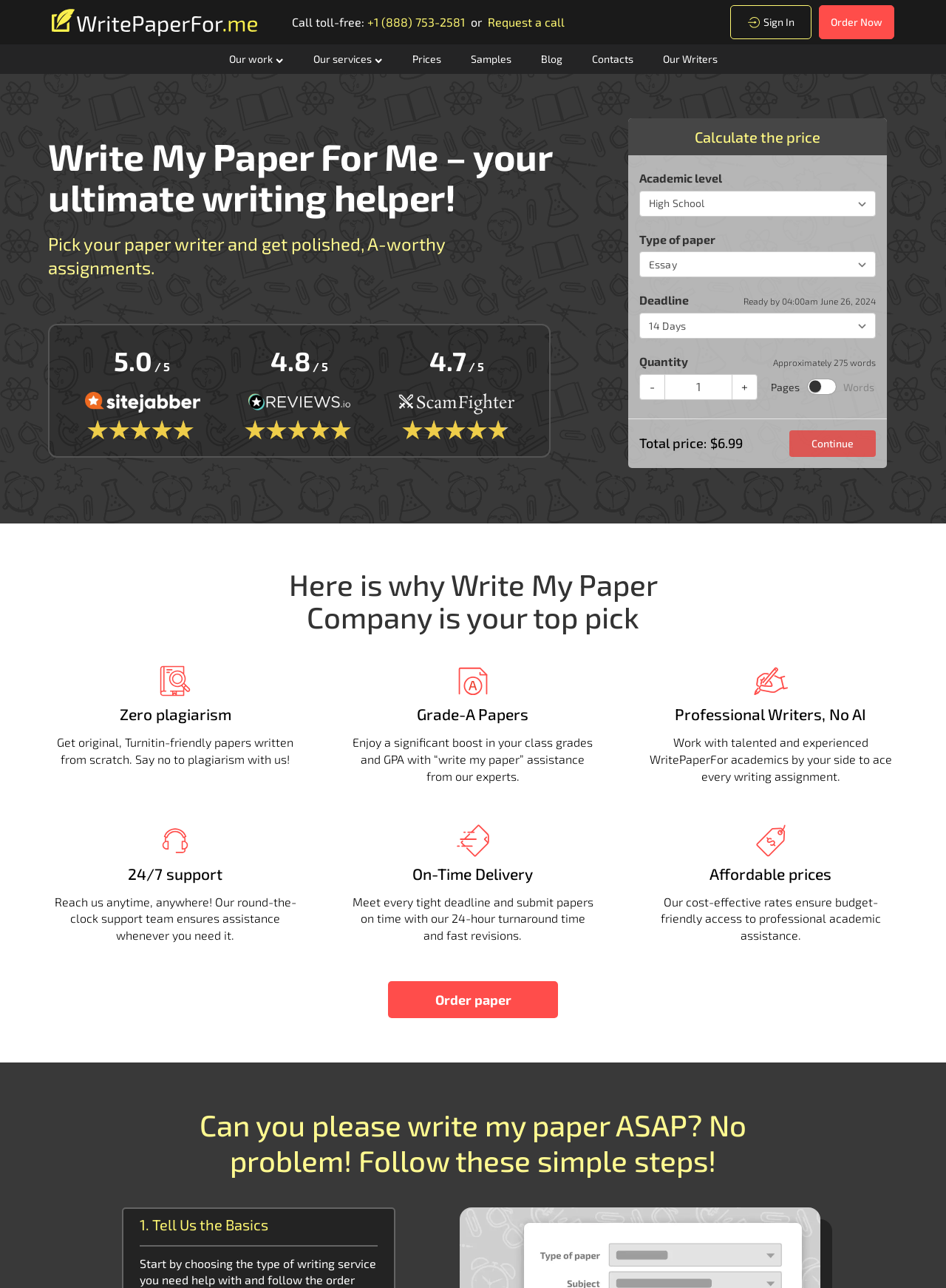Provide a thorough description of the webpage you see.

This webpage is a writing service platform called WritePaperFor, offering "write my paper for me" assistance. At the top, there is a logo and a toll-free phone number with a "Request a call" button. On the right side, there is a "Sign In" button and an "Order Now" button.

Below the top section, there is a heading that reads "Write My Paper For Me – your ultimate writing helper!" followed by a brief description of the service. On the left side, there are ratings from three review platforms: Sitejabber, ReviewsIo, and ScamFighter, with corresponding ratings and logos.

On the right side, there is a calculator section where users can input their academic level, type of paper, deadline, and quantity to get a price estimate. The calculator has dropdown menus and input fields for users to fill in their requirements.

Further down, there is a section highlighting the benefits of using WritePaperFor, including original papers, grade-A quality, professional writers, 24/7 support, on-time delivery, and affordable prices. Each benefit is accompanied by an icon and a brief description.

At the bottom, there is a call-to-action section with a heading that reads "Can you please write my paper ASAP? No problem! Follow these simple steps!" followed by a brief instruction to tell them the basics of the paper. There is also an "Order paper" button on the right side.